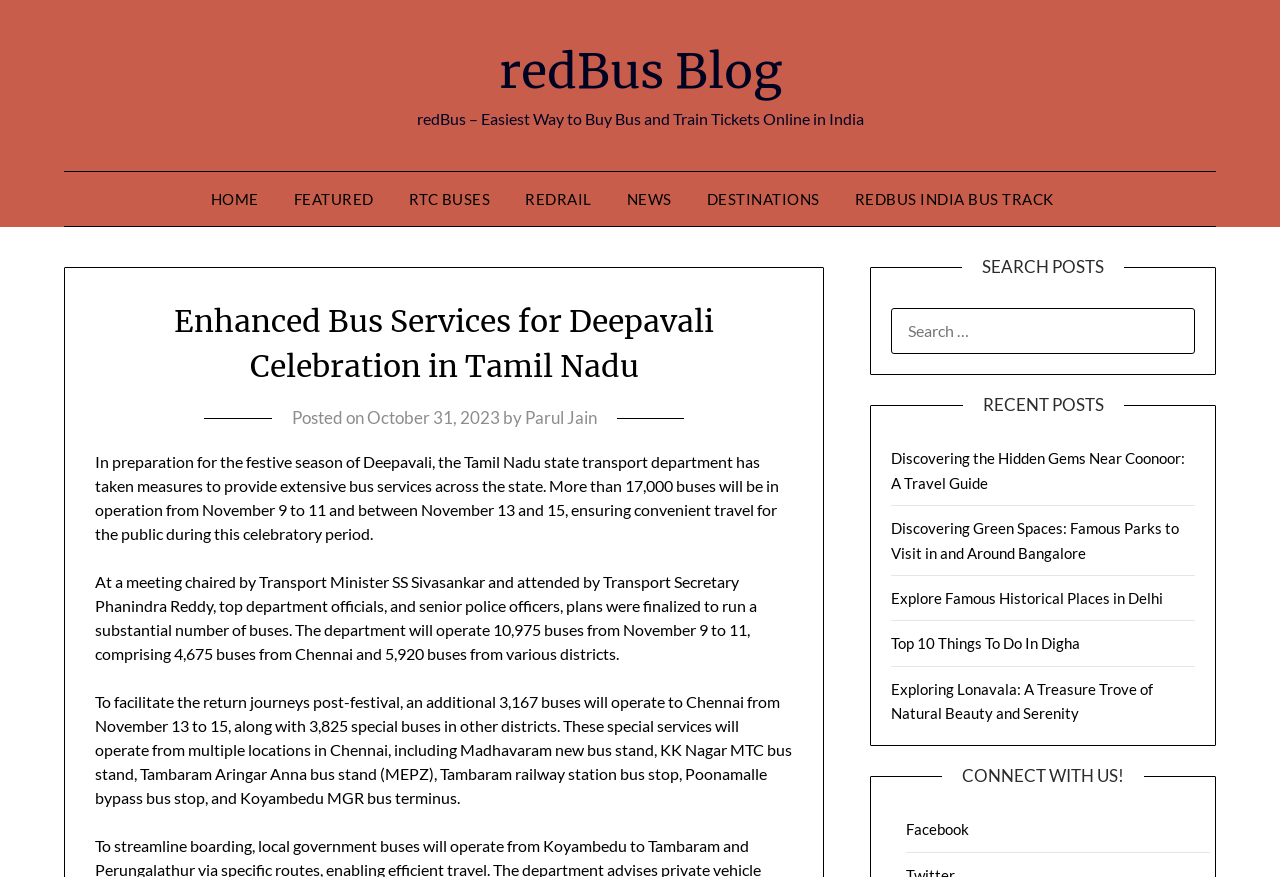Extract the text of the main heading from the webpage.

Enhanced Bus Services for Deepavali Celebration in Tamil Nadu